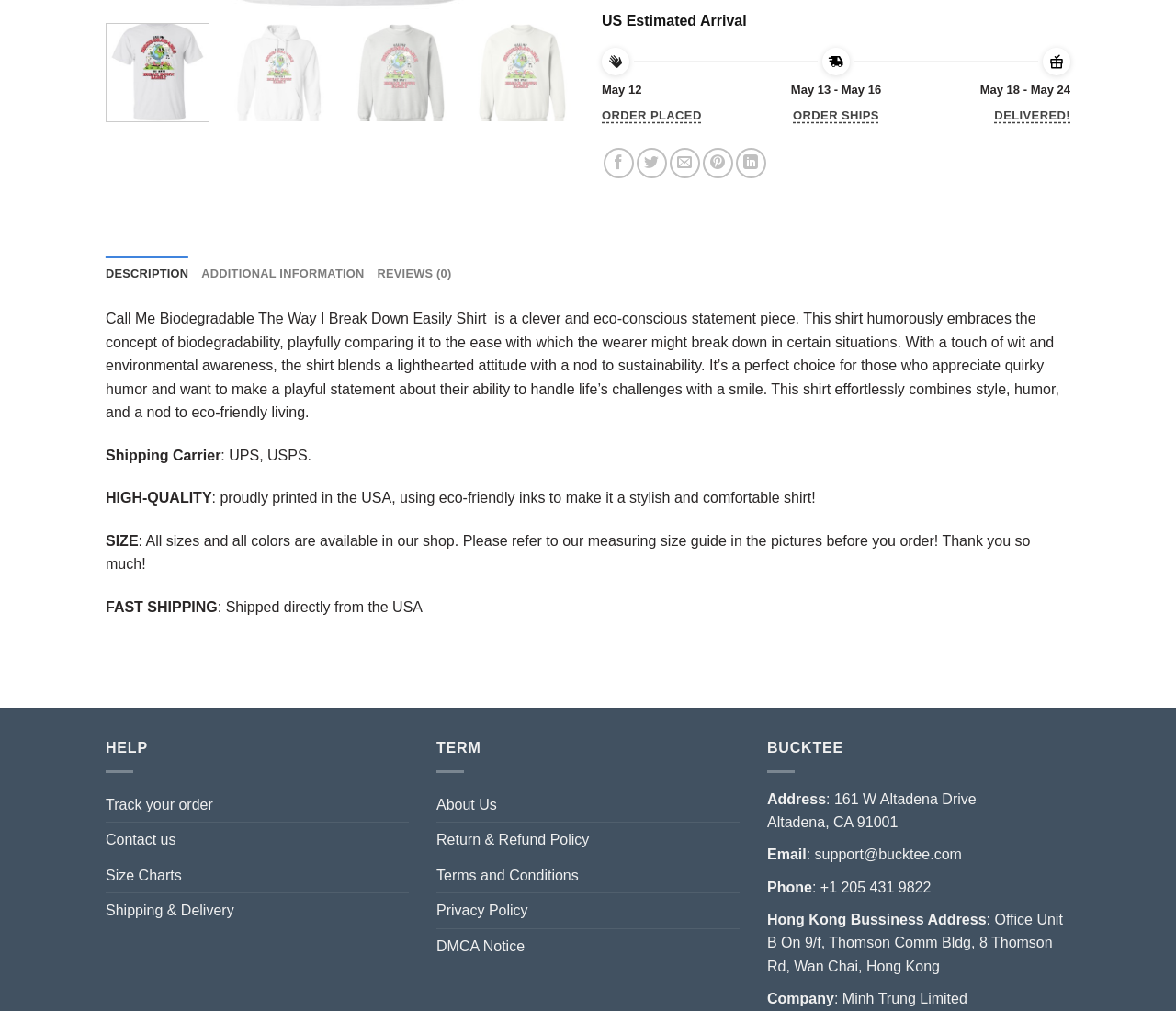Please specify the bounding box coordinates in the format (top-left x, top-left y, bottom-right x, bottom-right y), with all values as floating point numbers between 0 and 1. Identify the bounding box of the UI element described by: Return & Refund Policy

[0.371, 0.814, 0.501, 0.848]